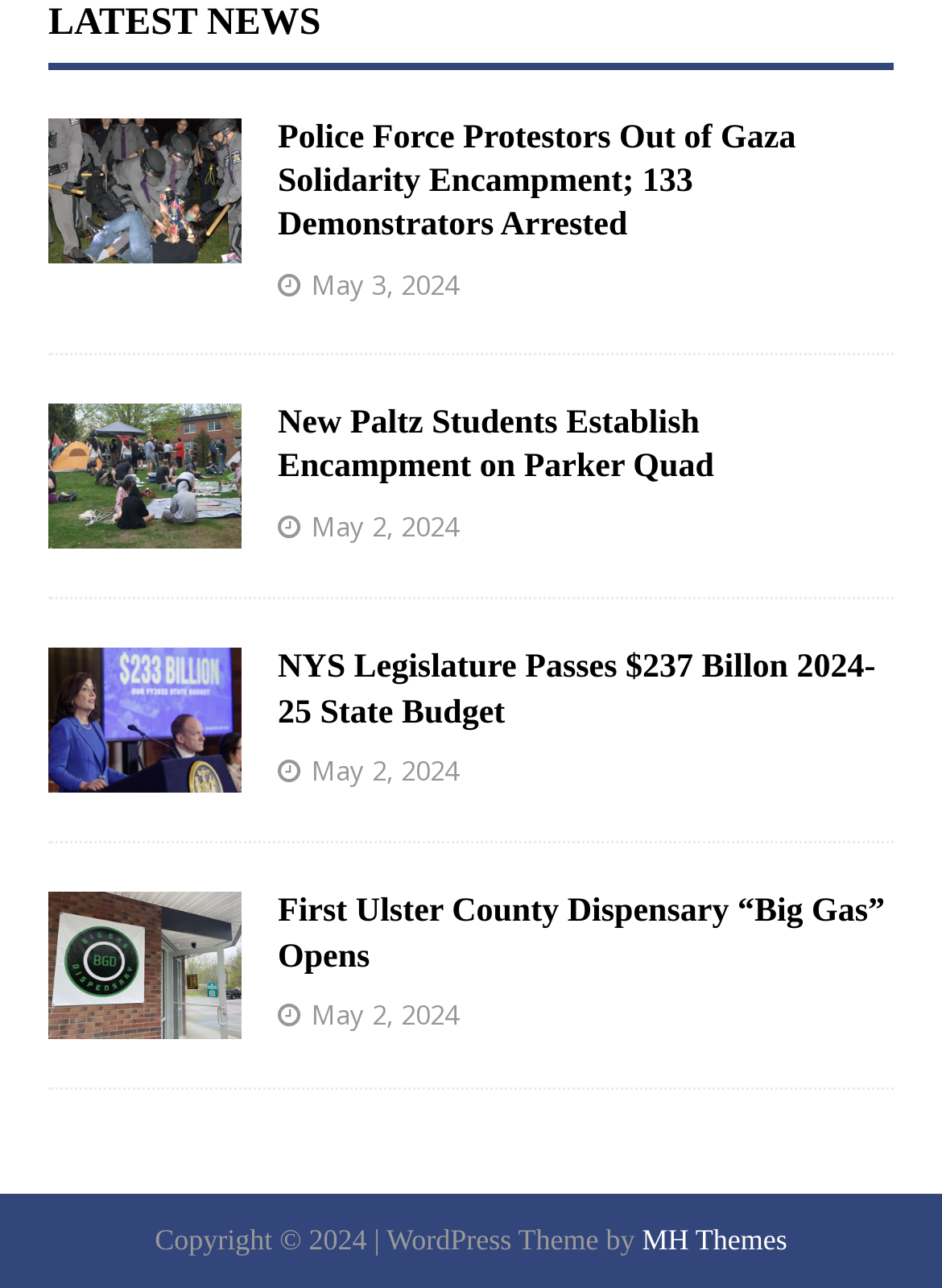Please find the bounding box coordinates of the section that needs to be clicked to achieve this instruction: "Check date of New Paltz Students Establish Encampment on Parker Quad article".

[0.331, 0.393, 0.487, 0.421]